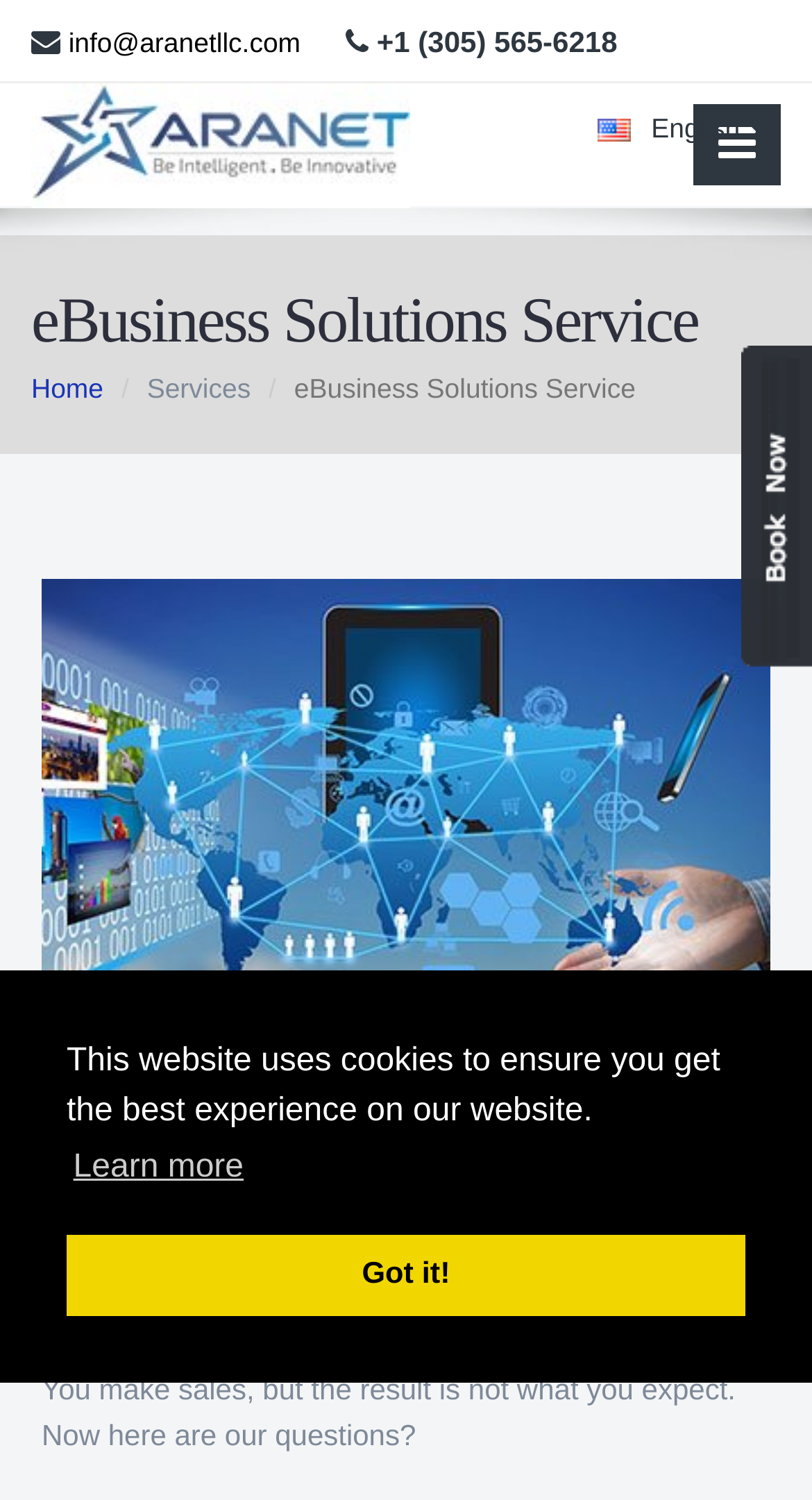Reply to the question with a single word or phrase:
What is the purpose of the webpage?

eBusiness Solutions Service